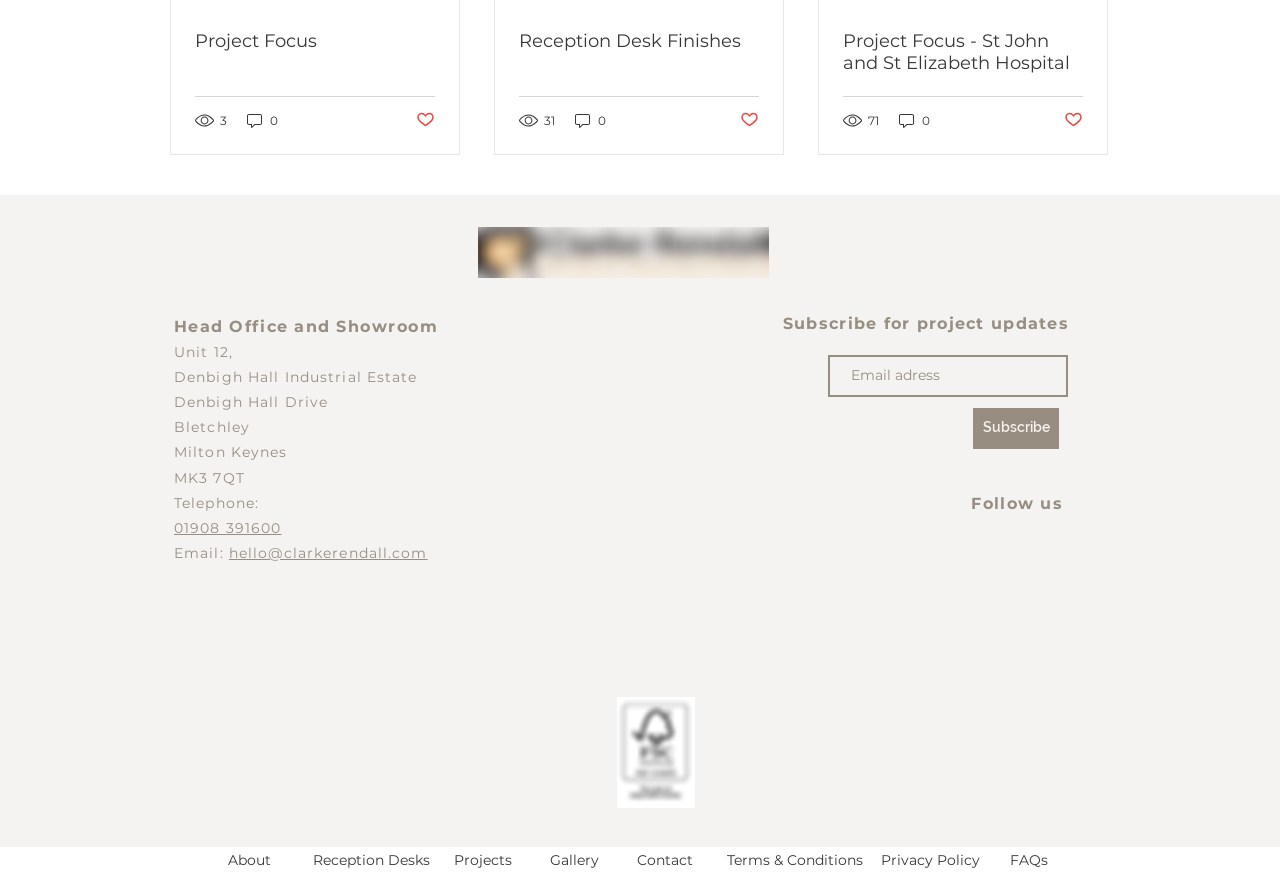What is the purpose of the textbox on the webpage?
Using the visual information, answer the question in a single word or phrase.

Email address